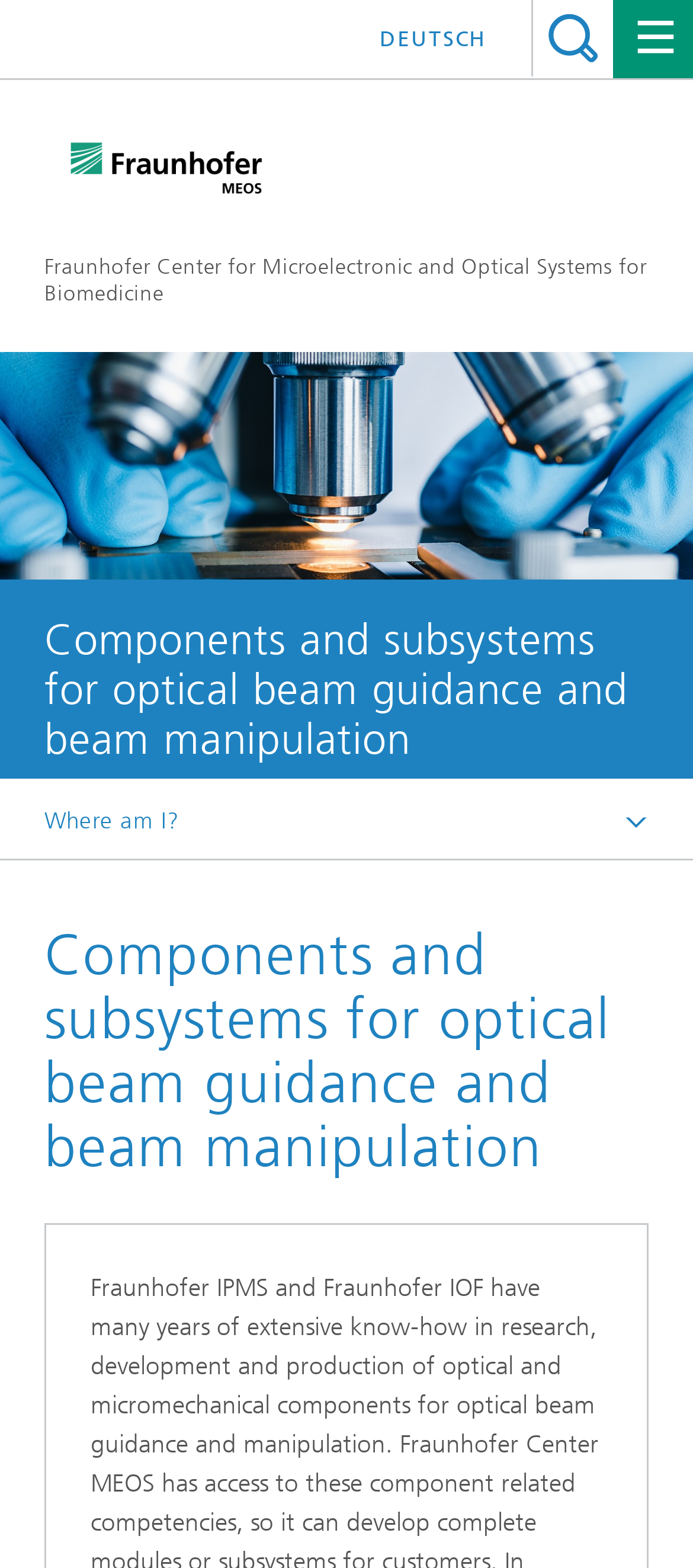Please provide a detailed answer to the question below by examining the image:
What is shown in the figure?

The figure on the webpage shows a close-up of a microscope in the laboratory, as described in the details of the figure element.